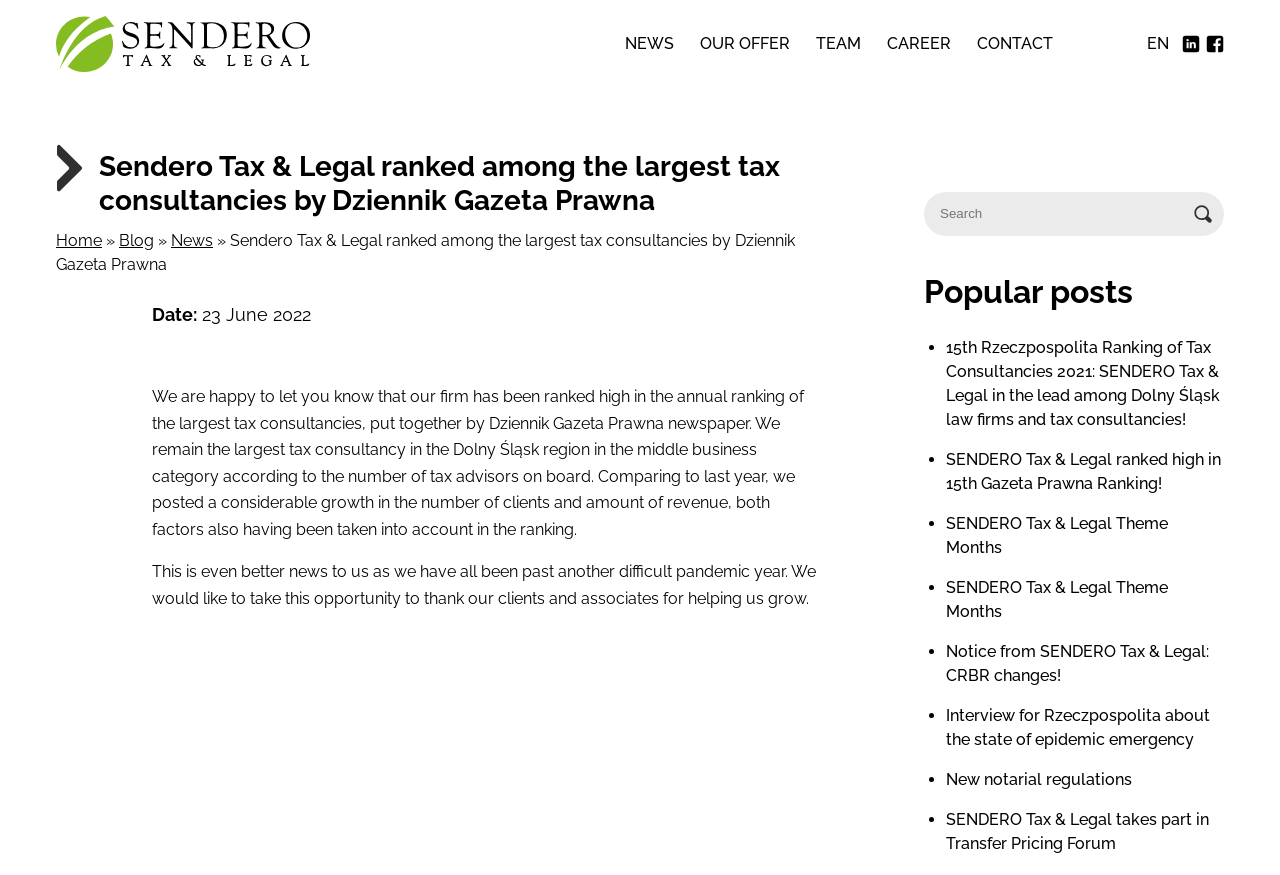What is the ranking category of Sendero?
Please give a well-detailed answer to the question.

The webpage mentions that Sendero has been ranked high in the annual ranking of the largest tax consultancies, which implies that the ranking category is the largest tax consultancy.